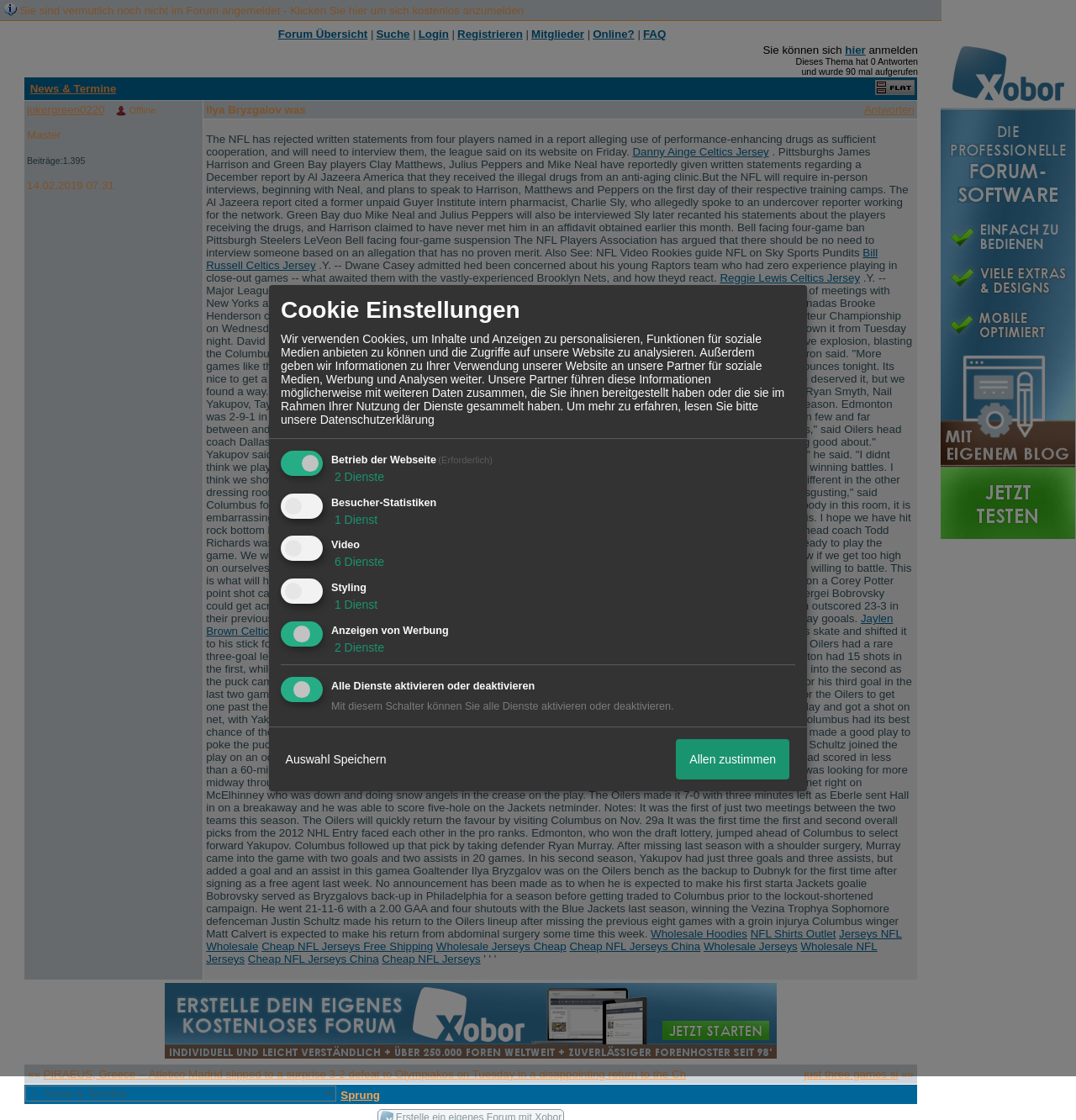Please find the bounding box coordinates of the clickable region needed to complete the following instruction: "Click on the 'Registrieren' link". The bounding box coordinates must consist of four float numbers between 0 and 1, i.e., [left, top, right, bottom].

[0.425, 0.025, 0.486, 0.036]